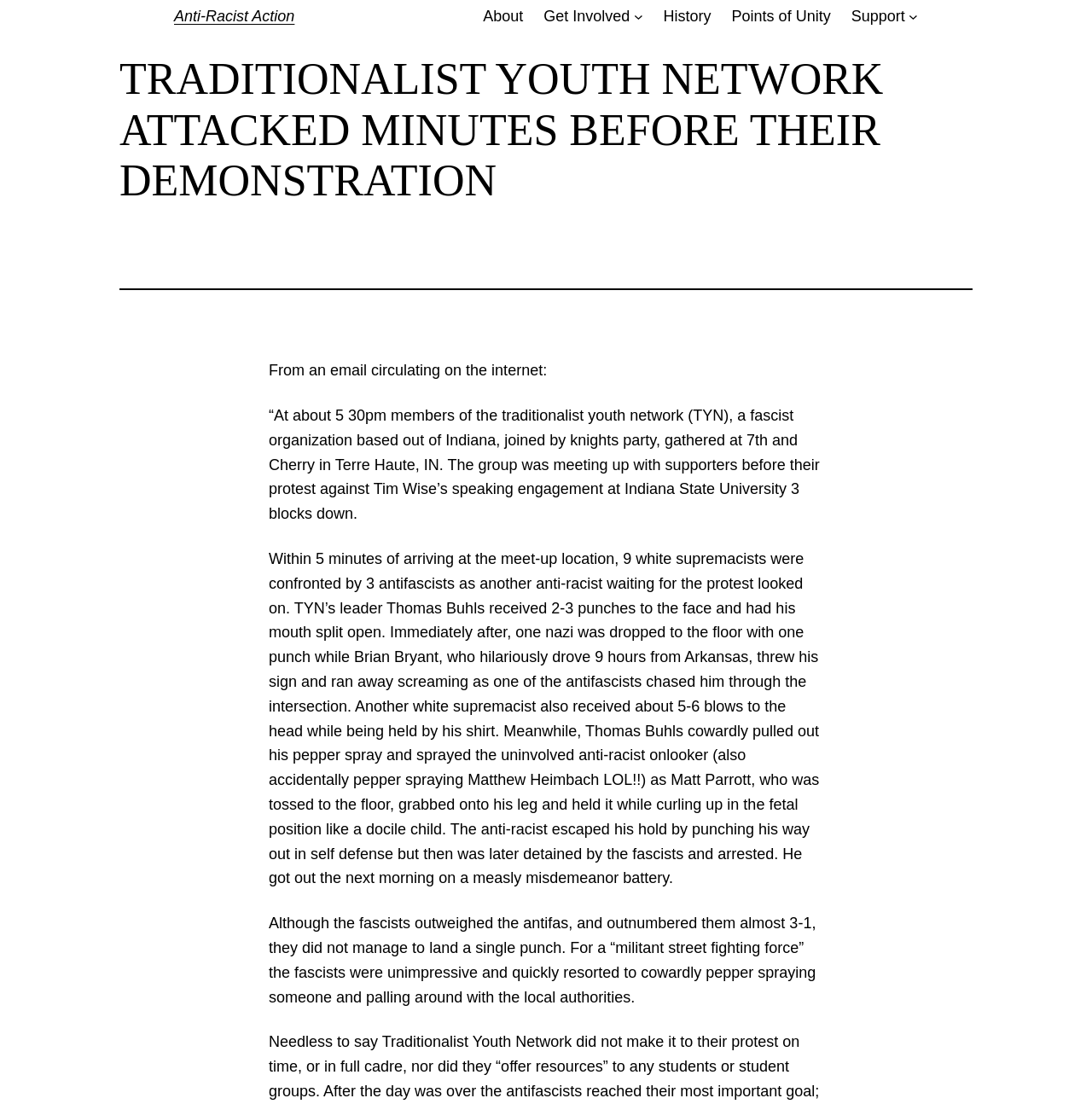What did Thomas Buhls use to attack the anti-racist onlooker?
Please provide a single word or phrase answer based on the image.

pepper spray